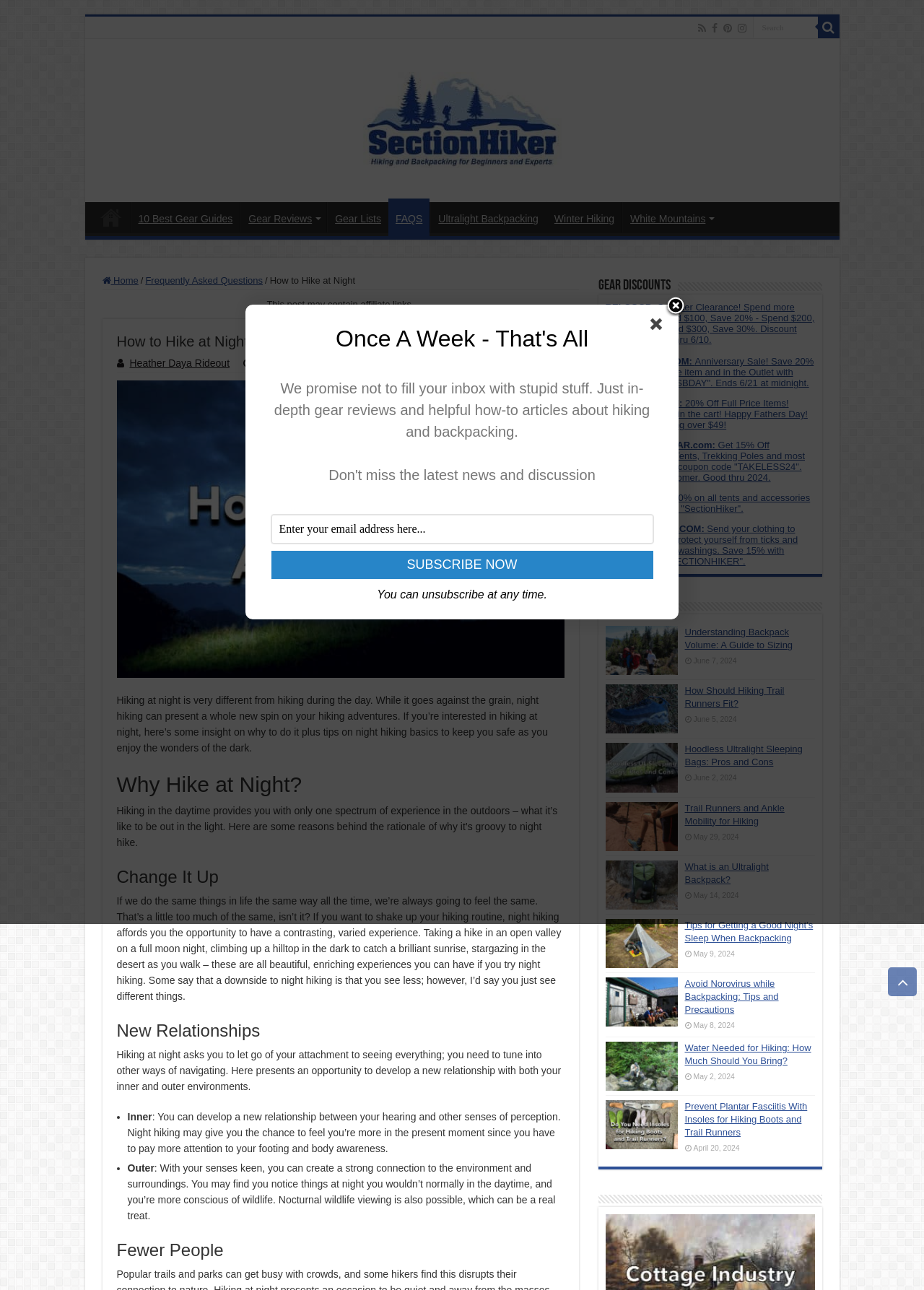Identify the bounding box for the described UI element: "Heather Daya Rideout".

[0.14, 0.277, 0.248, 0.286]